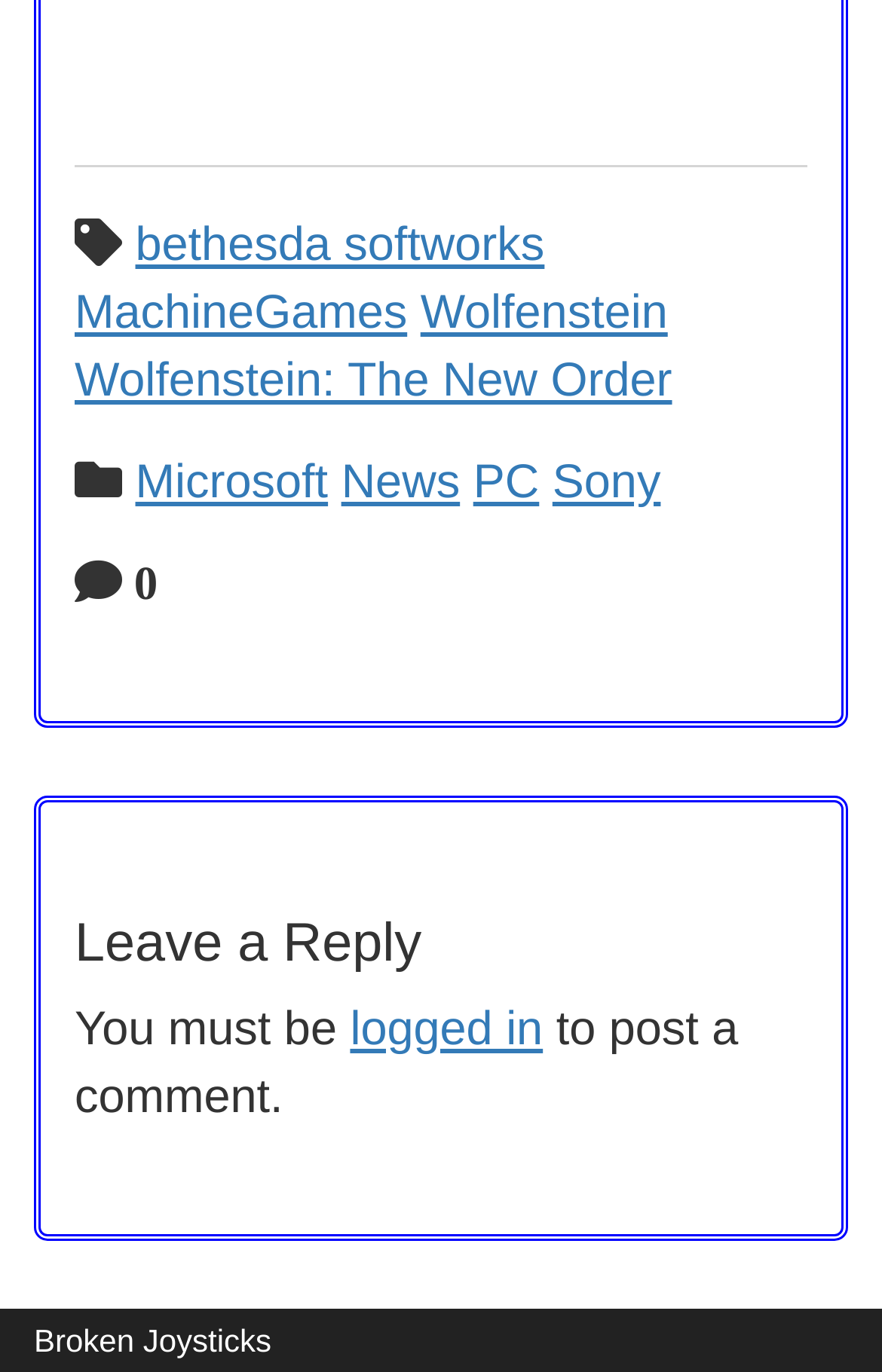Bounding box coordinates are specified in the format (top-left x, top-left y, bottom-right x, bottom-right y). All values are floating point numbers bounded between 0 and 1. Please provide the bounding box coordinate of the region this sentence describes: Wolfenstein: The New Order

[0.085, 0.258, 0.762, 0.296]